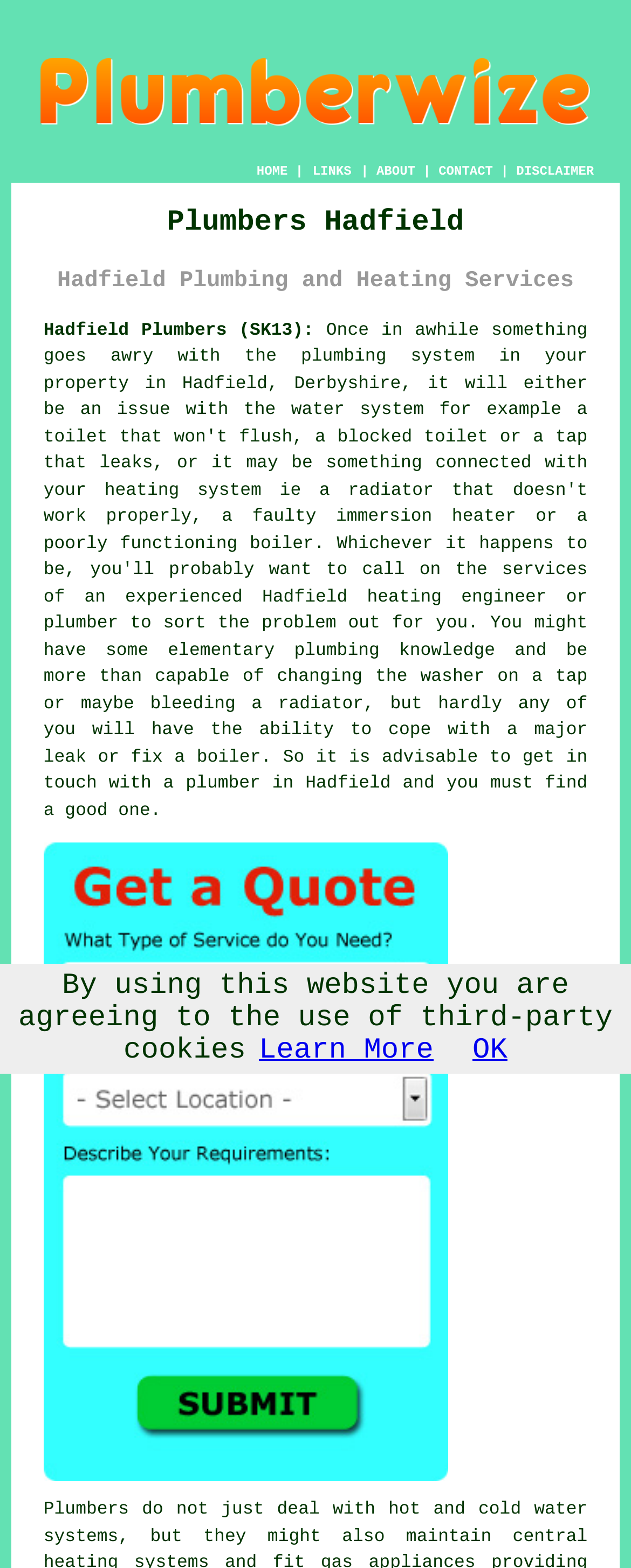What can users get by clicking on the 'Free Hadfield Plumbing Quotes' link?
Using the details from the image, give an elaborate explanation to answer the question.

The link 'Free Hadfield Plumbing Quotes' suggests that users can get free quotes for their plumbing needs in Hadfield by clicking on this link.